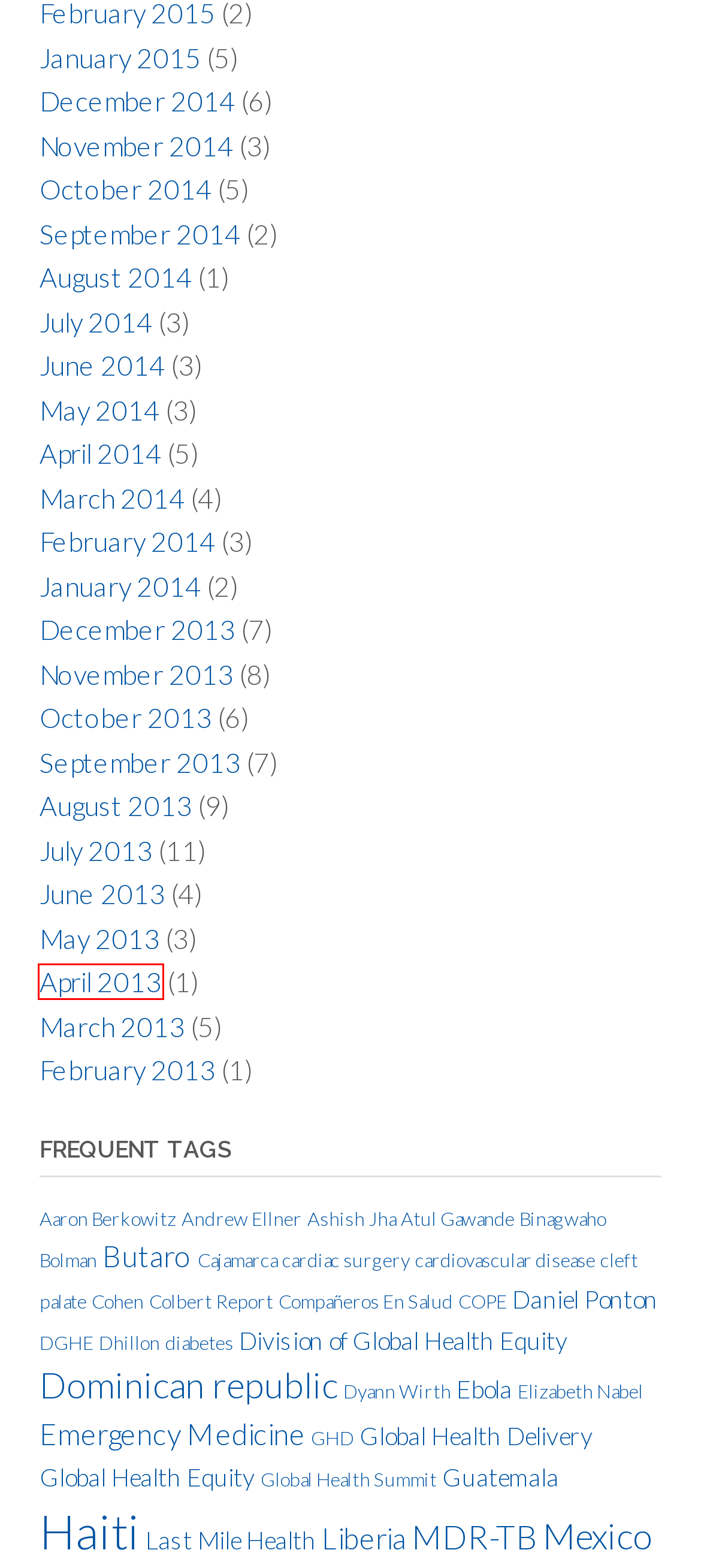Examine the screenshot of the webpage, which includes a red bounding box around an element. Choose the best matching webpage description for the page that will be displayed after clicking the element inside the red bounding box. Here are the candidates:
A. September 2013 – Brigham Health HUB
B. DGHE – Brigham Health HUB
C. October 2014 – Brigham Health HUB
D. Daniel Ponton – Brigham Health HUB
E. Dhillon – Brigham Health HUB
F. April 2013 – Brigham Health HUB
G. Global Health Delivery – Brigham Health HUB
H. Dominican republic – Brigham Health HUB

F